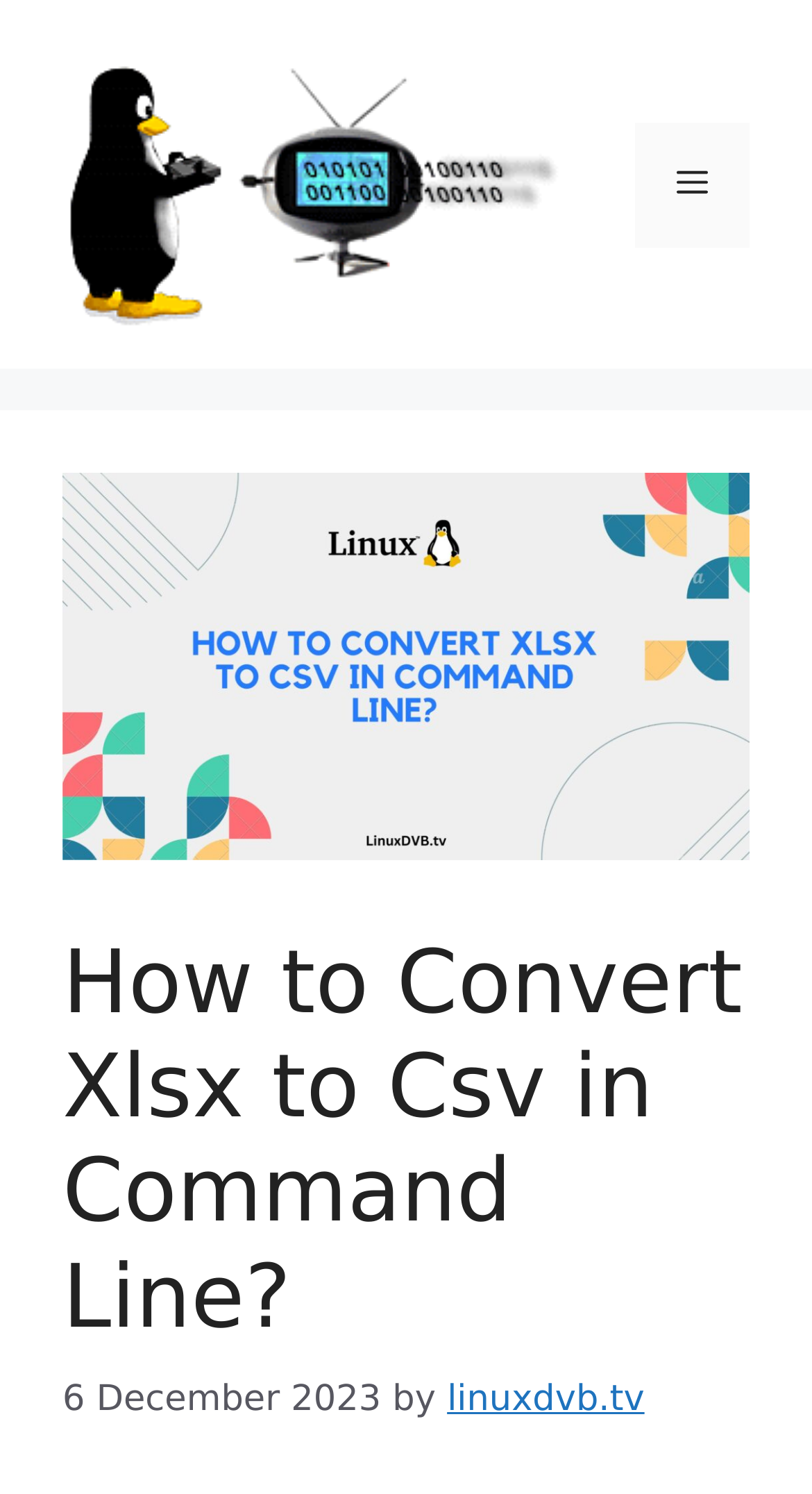What is the main topic of the webpage?
Refer to the image and provide a concise answer in one word or phrase.

Converting XLSX to CSV